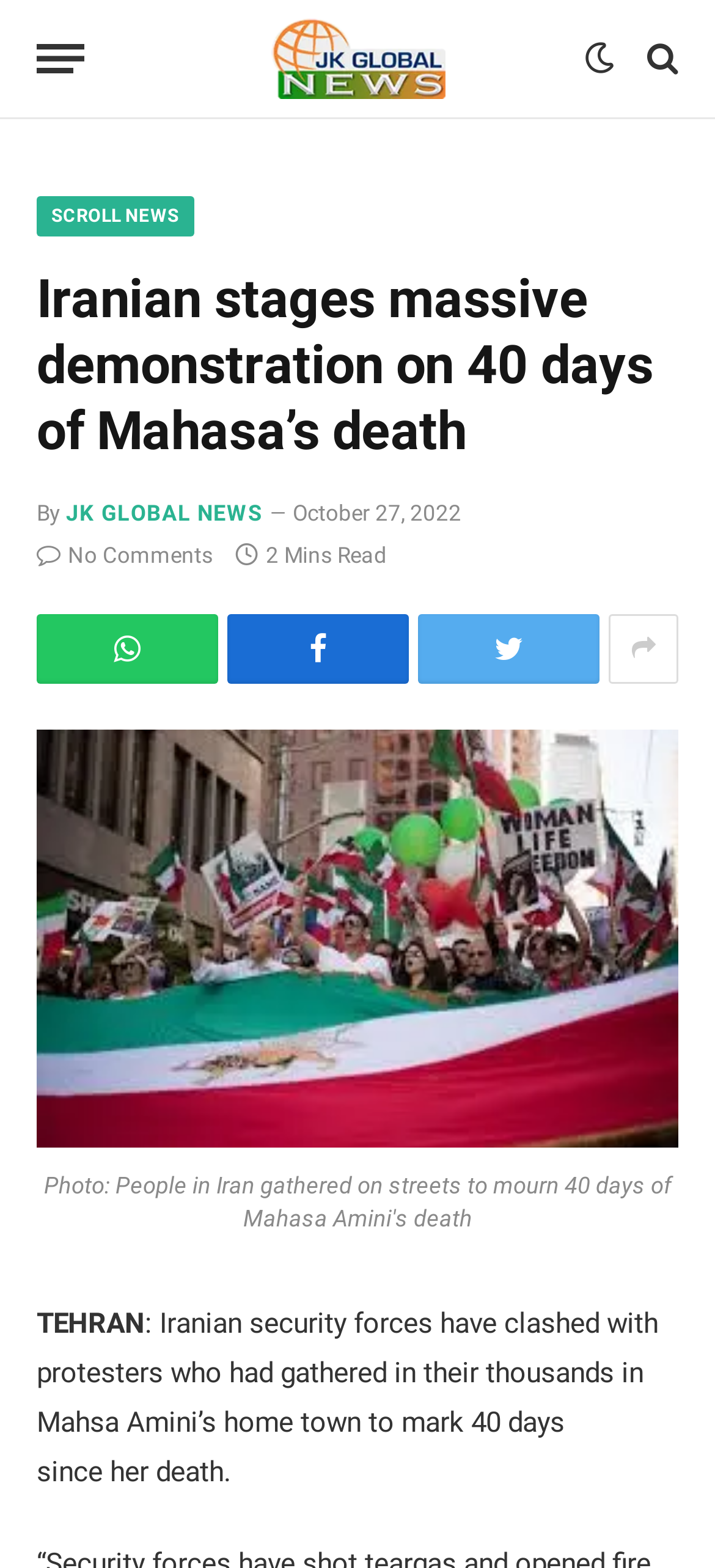Determine the bounding box coordinates of the area to click in order to meet this instruction: "Go to Men’s Basketball".

None